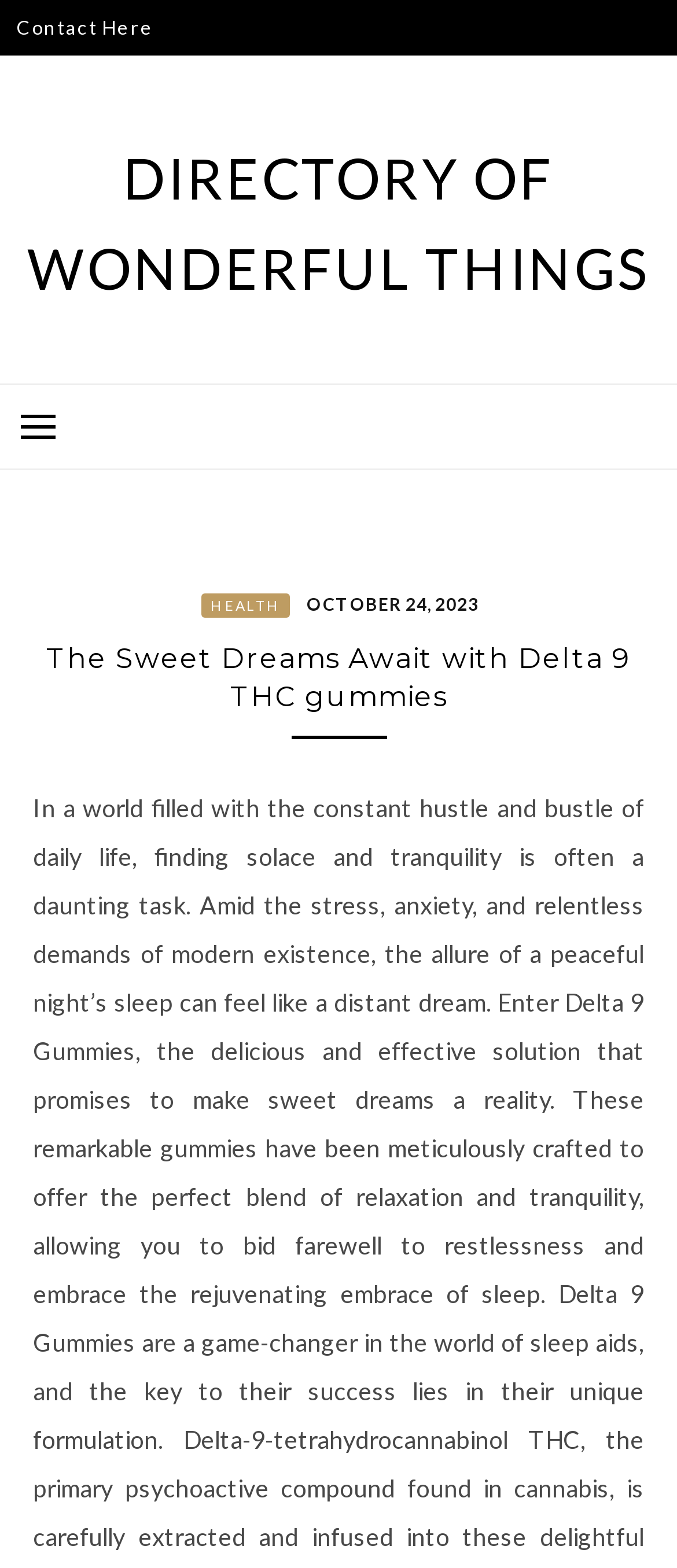Determine the bounding box for the described UI element: "Directory of Wonderful Things".

[0.04, 0.092, 0.96, 0.193]